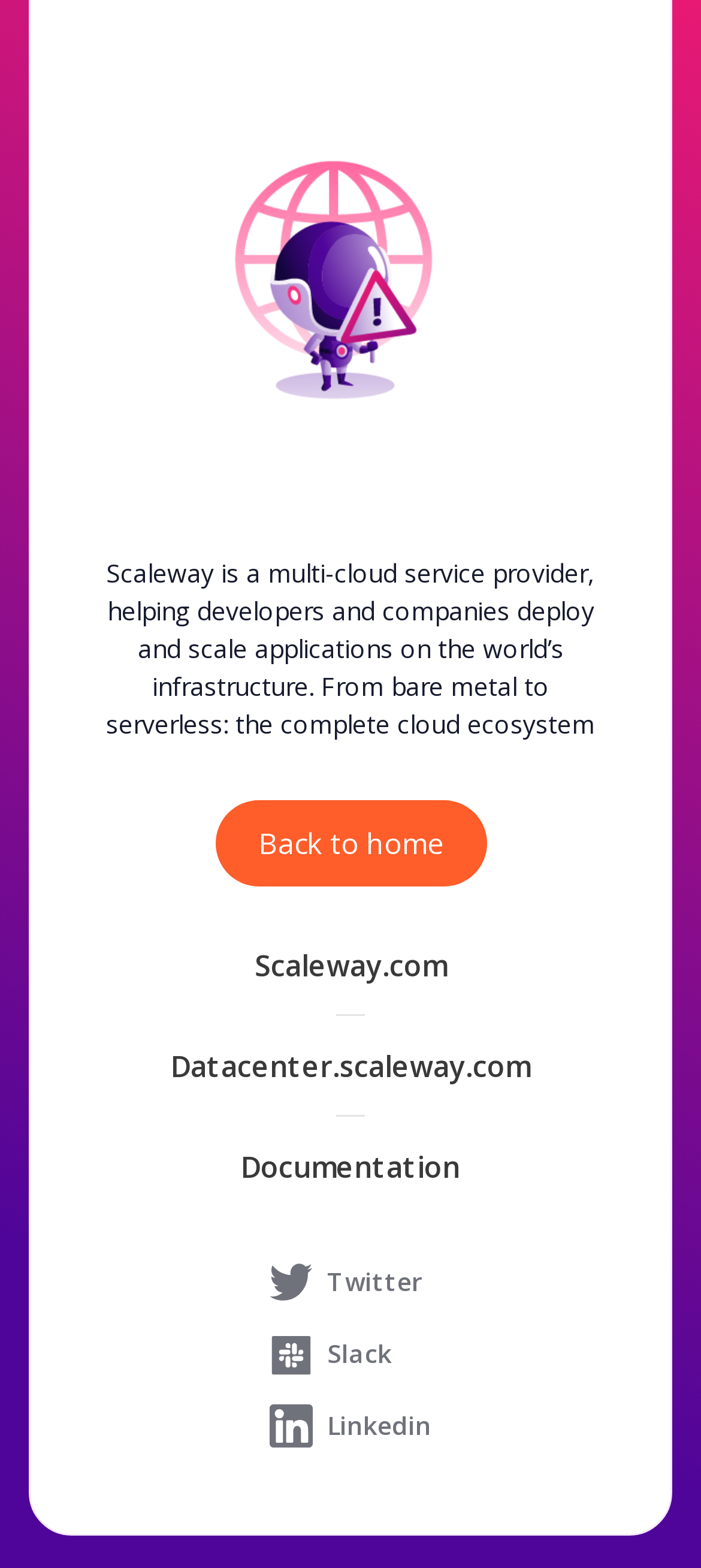Find the bounding box coordinates of the UI element according to this description: "Datacenter.scaleway.com".

[0.244, 0.667, 0.756, 0.693]